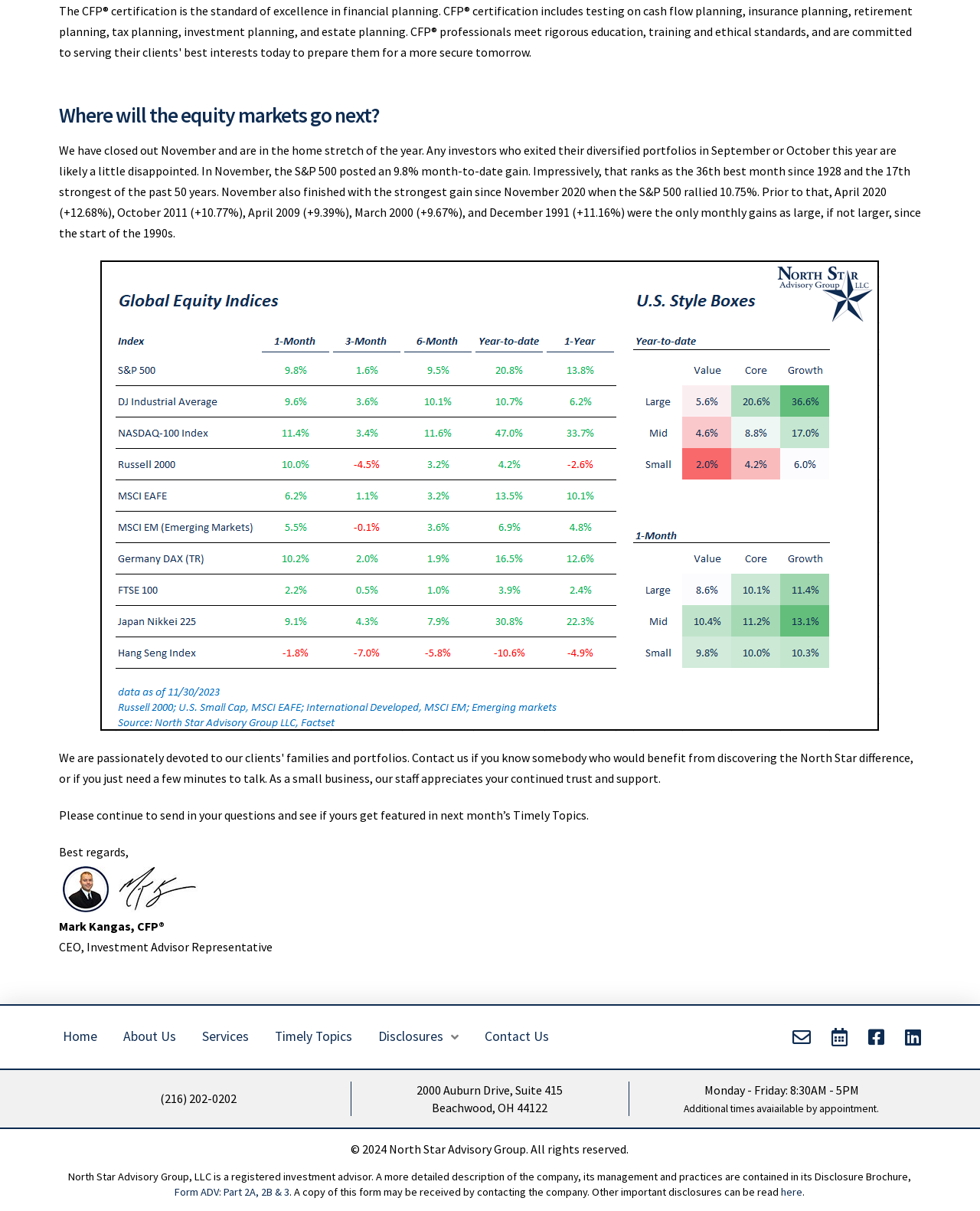Given the description: "Home", determine the bounding box coordinates of the UI element. The coordinates should be formatted as four float numbers between 0 and 1, [left, top, right, bottom].

[0.06, 0.84, 0.112, 0.873]